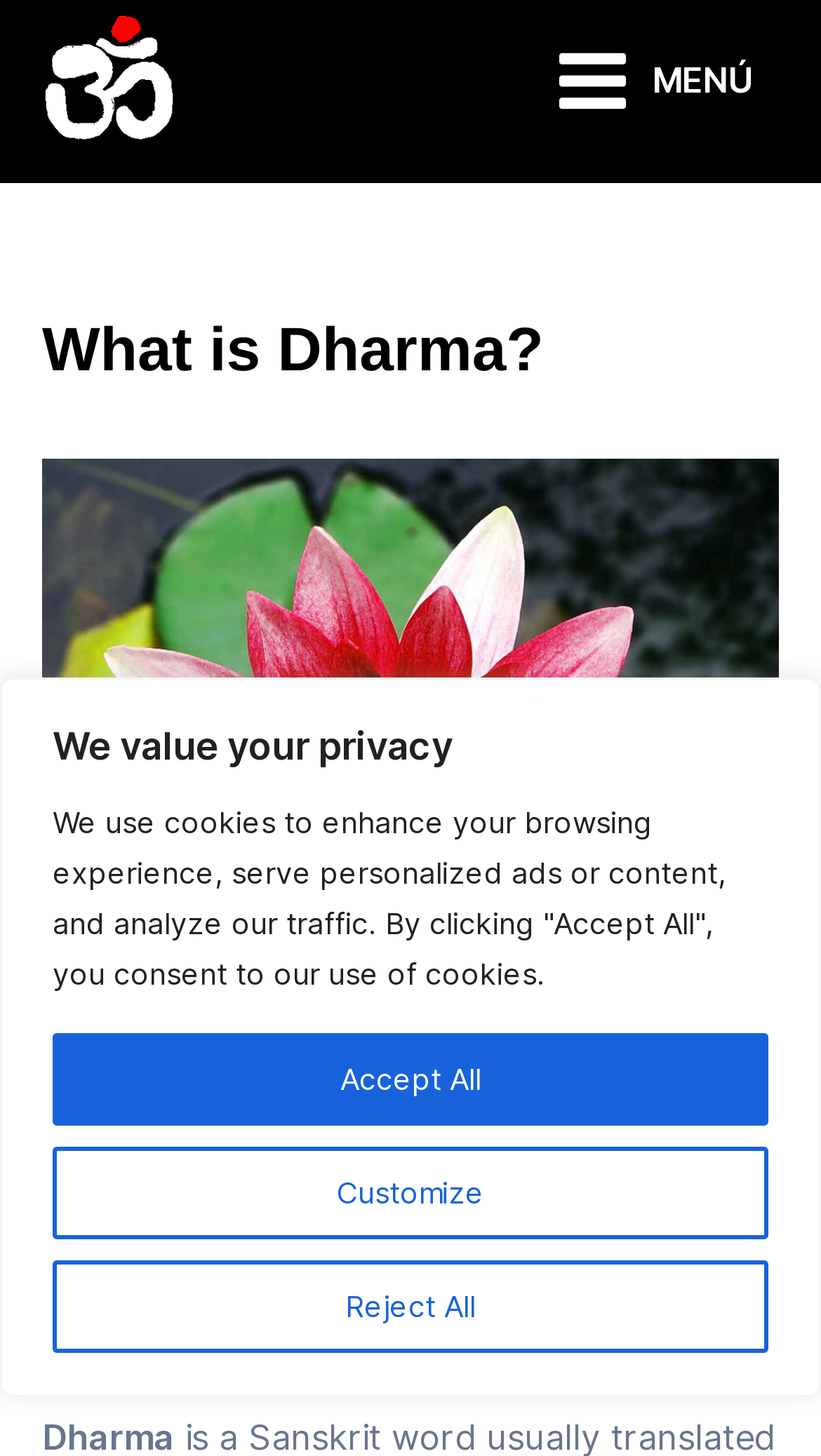What is the purpose of the 'Customize' button?
Make sure to answer the question with a detailed and comprehensive explanation.

The 'Customize' button is located below the text 'We use cookies to enhance your browsing experience, serve personalized ads or content, and analyze our traffic.' which suggests that it is related to cookie settings. Therefore, the purpose of the 'Customize' button is to allow users to customize their cookie preferences.